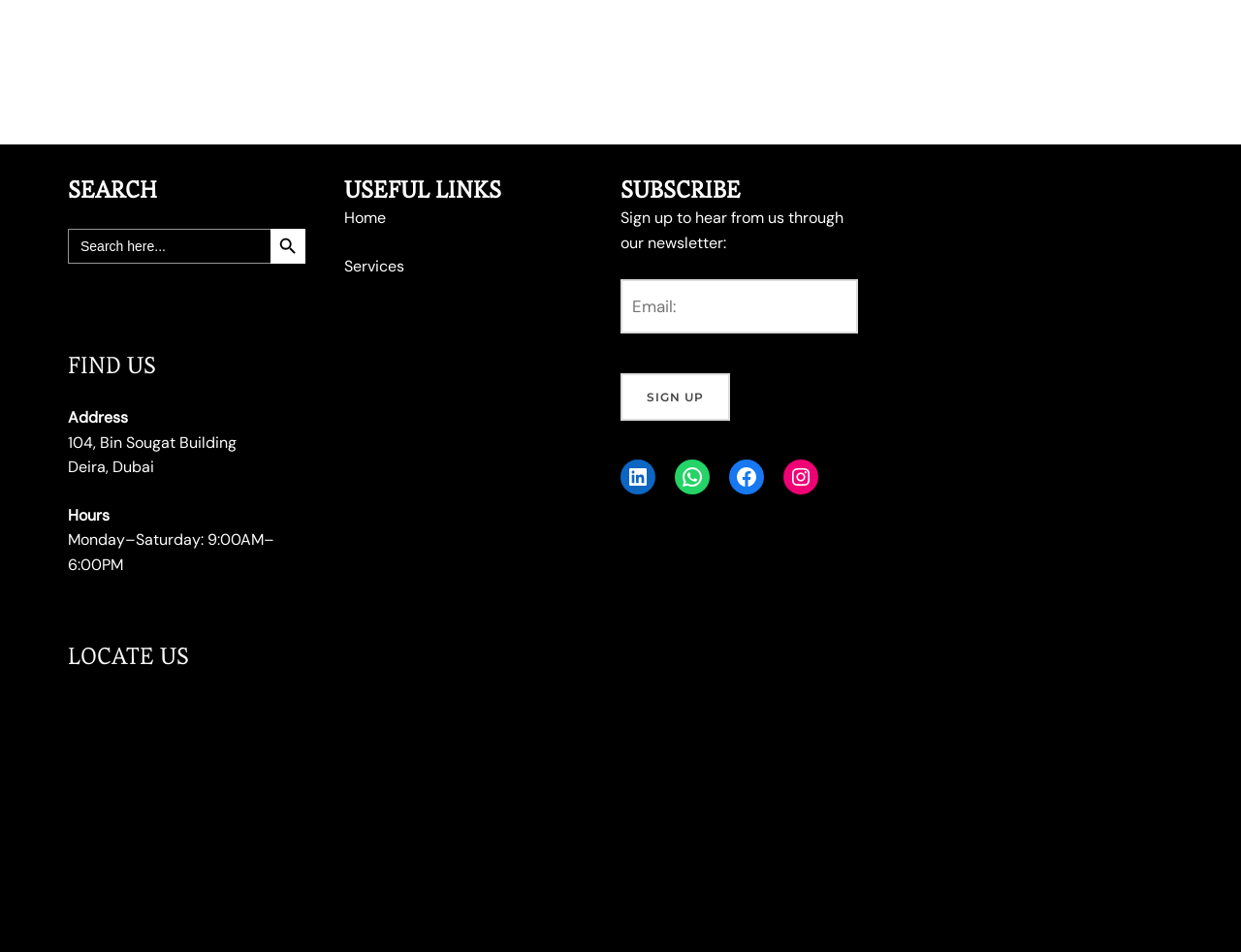Identify the bounding box coordinates of the specific part of the webpage to click to complete this instruction: "Find our address".

[0.055, 0.428, 0.103, 0.449]